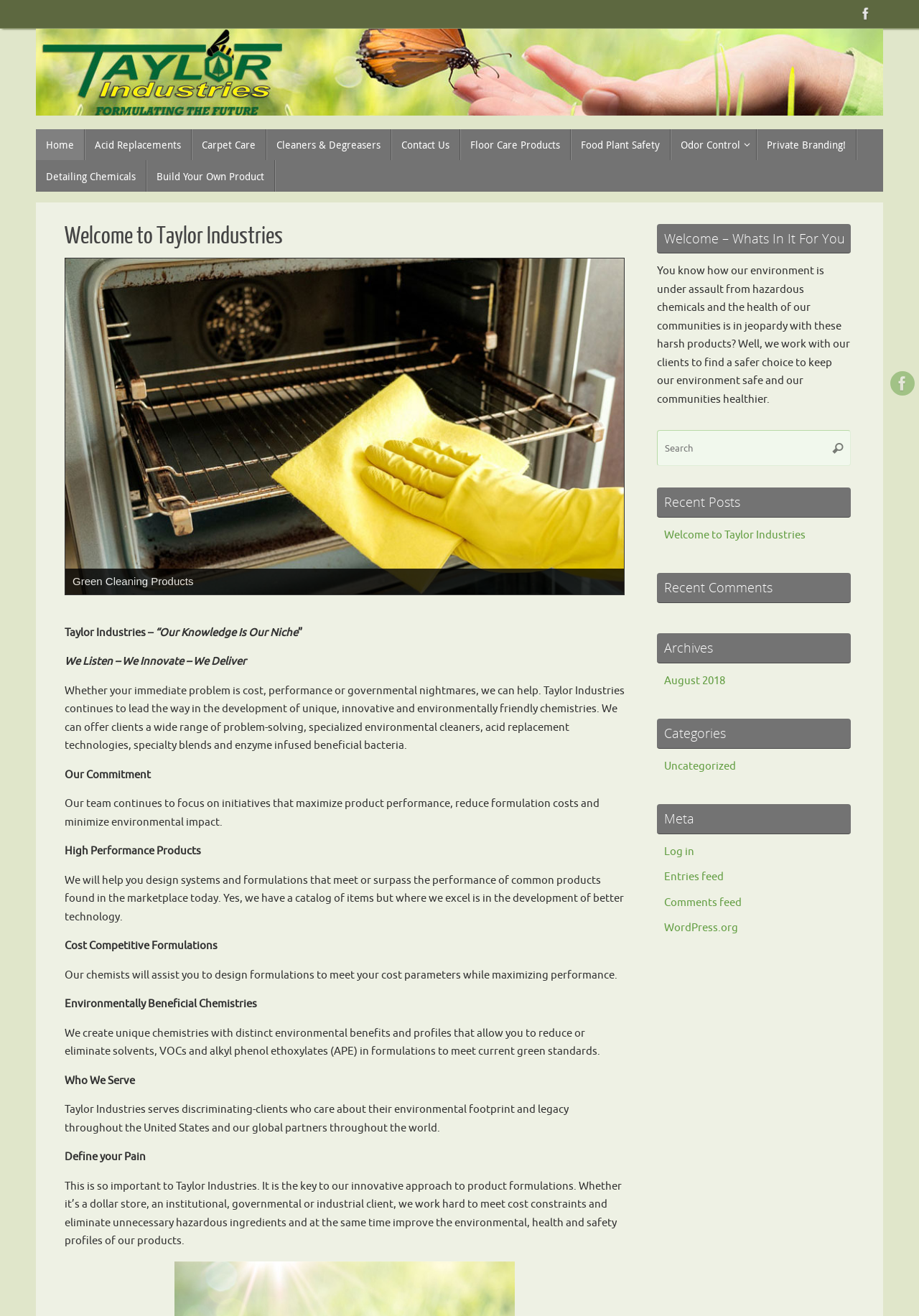Summarize the webpage in an elaborate manner.

The webpage is about Taylor Industries, LLC, a company that formulates and develops environmentally friendly chemistries. At the top right corner, there are two Facebook links with corresponding images. Below them, there is a large image of Taylor Industries, LLC.

The main navigation menu is located at the top left, with links to "Home", "Acid Replacements", "Carpet Care", and other categories. Below the navigation menu, there is a "Skip to content" link.

The main content area is divided into several sections. The first section has a heading "Welcome to Taylor Industries" and a brief introduction to the company. Below it, there is an image and a paragraph of text describing the company's mission and values.

The next section has a heading "Our Commitment" and describes the company's focus on product performance, cost reduction, and environmental impact. This is followed by sections on "High Performance Products", "Cost Competitive Formulations", and "Environmentally Beneficial Chemistries", each with a heading and a paragraph of text.

The following section has a heading "Who We Serve" and describes the company's clients and global partners. This is followed by a section with a heading "Define your Pain" and a paragraph of text describing the company's approach to product formulations.

On the right side of the page, there are several sections, including "Welcome – Whats In It For You", "Recent Posts", "Recent Comments", "Archives", "Categories", and "Meta". Each section has a heading and a list of links or a search box.

At the bottom of the page, there are links to "Log in", "Entries feed", "Comments feed", and "WordPress.org".